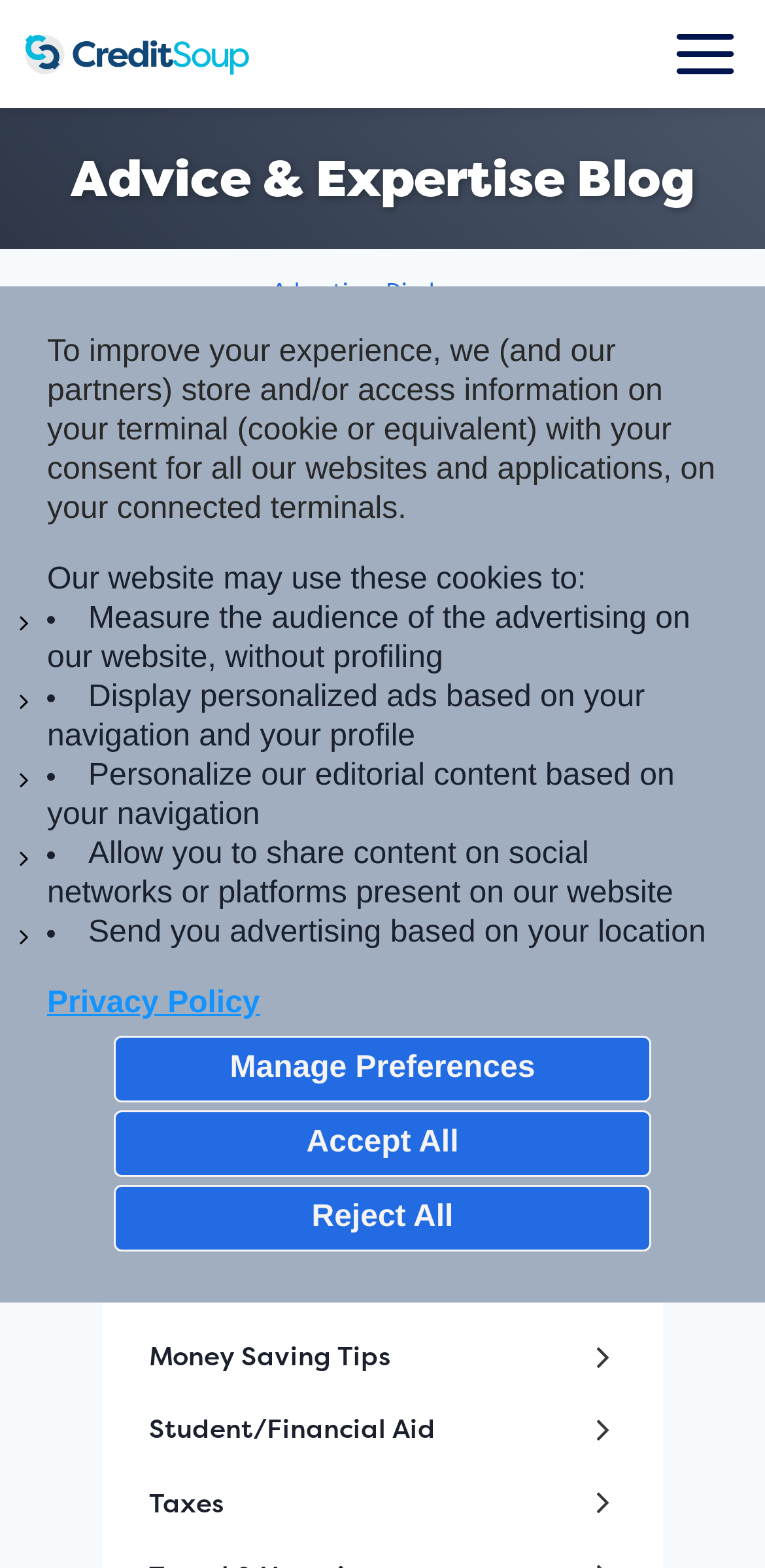Can you specify the bounding box coordinates for the region that should be clicked to fulfill this instruction: "Visit the CreditSoup homepage".

[0.034, 0.004, 0.329, 0.064]